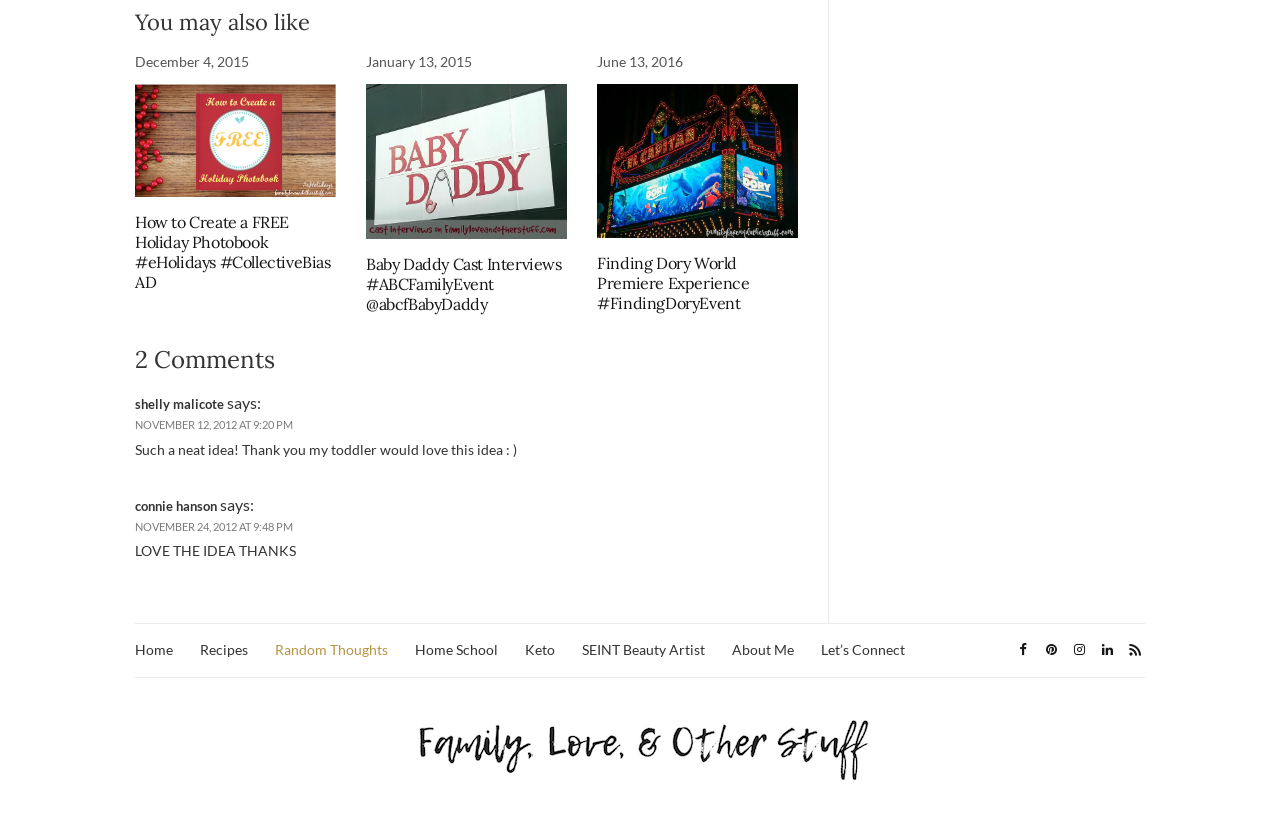How many comments are there on this webpage?
Carefully analyze the image and provide a detailed answer to the question.

I found the answer by looking at the element with the text '2 Comments', which is a heading element. This suggests that there are 2 comments on this webpage.